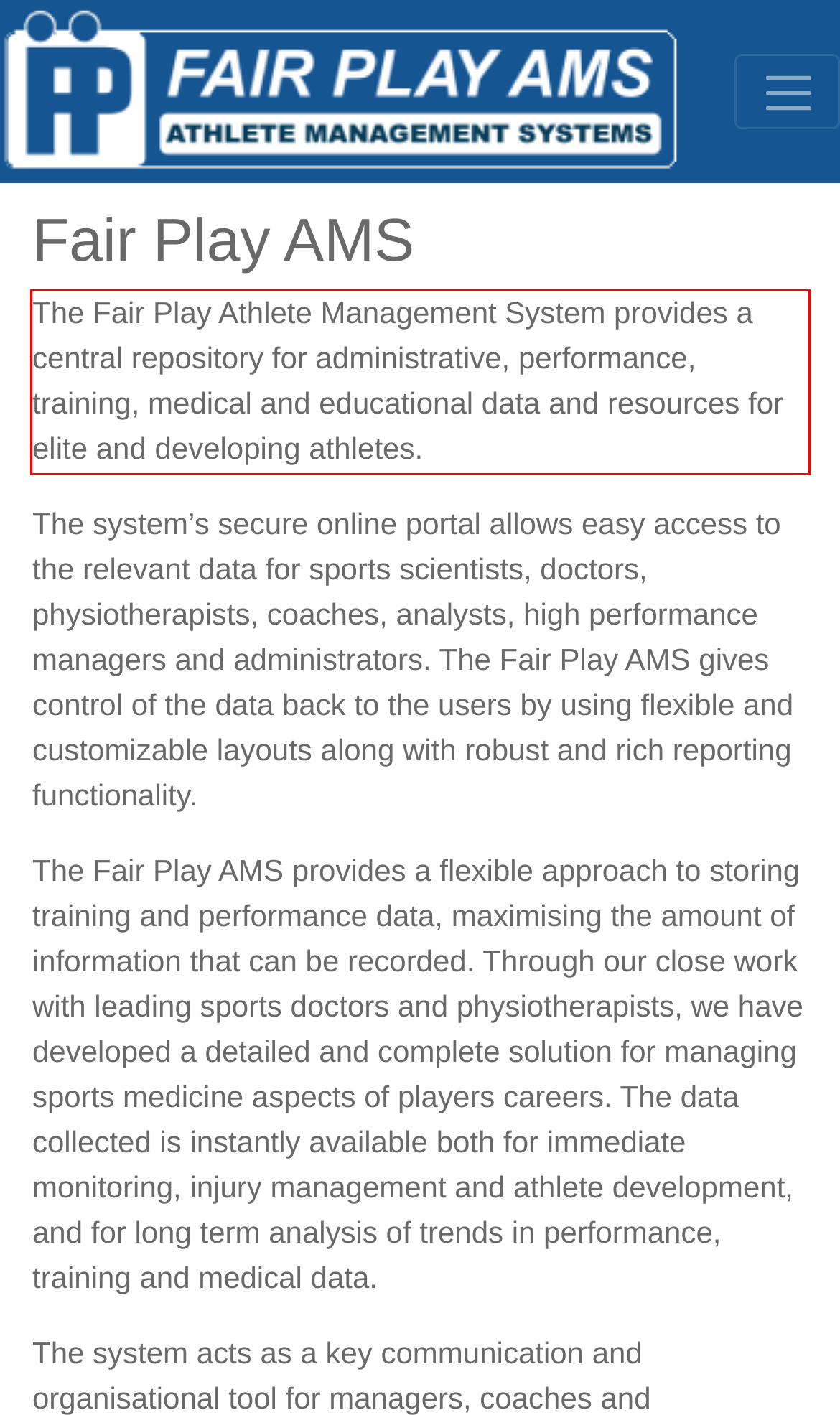The screenshot provided shows a webpage with a red bounding box. Apply OCR to the text within this red bounding box and provide the extracted content.

The Fair Play Athlete Management System provides a central repository for administrative, performance, training, medical and educational data and resources for elite and developing athletes.